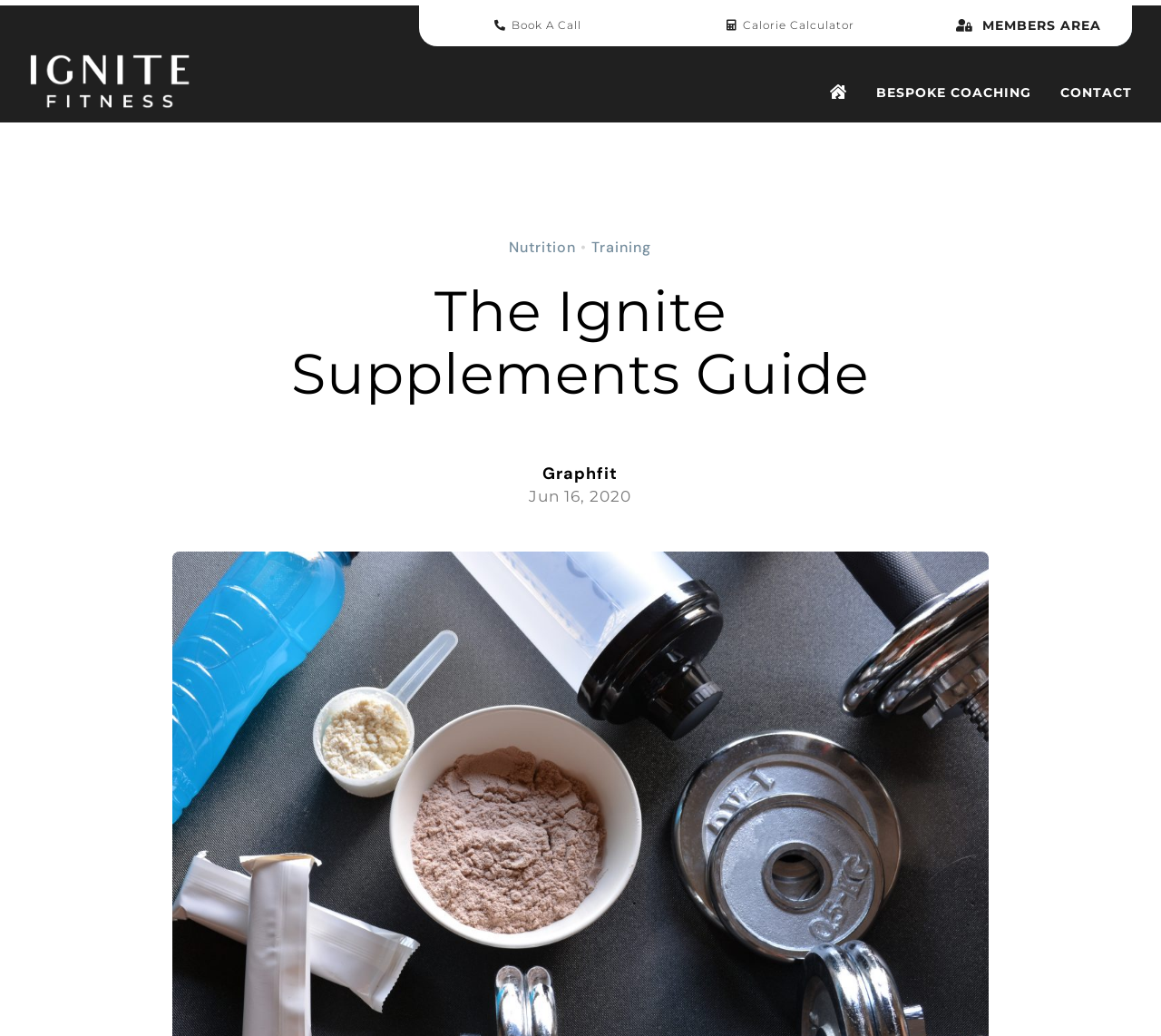What is the name of the guide on this webpage?
Based on the visual details in the image, please answer the question thoroughly.

I found the name of the guide by looking at the main heading of the webpage, which says 'The Ignite Supplements Guide'.